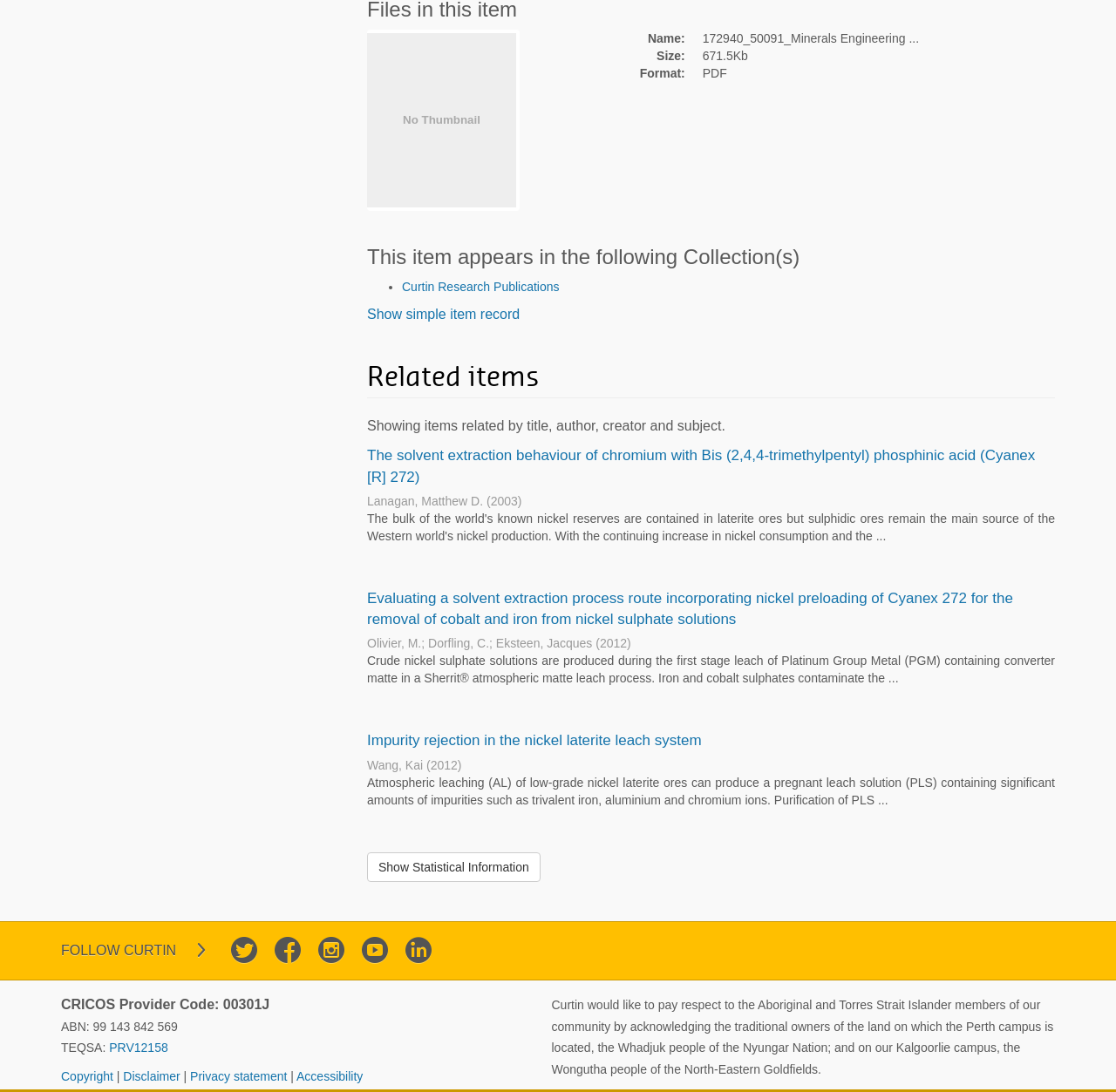What is the name of the item? Observe the screenshot and provide a one-word or short phrase answer.

172940_50091_Minerals Engineering Van Schalkwyk et al 2011.pdf